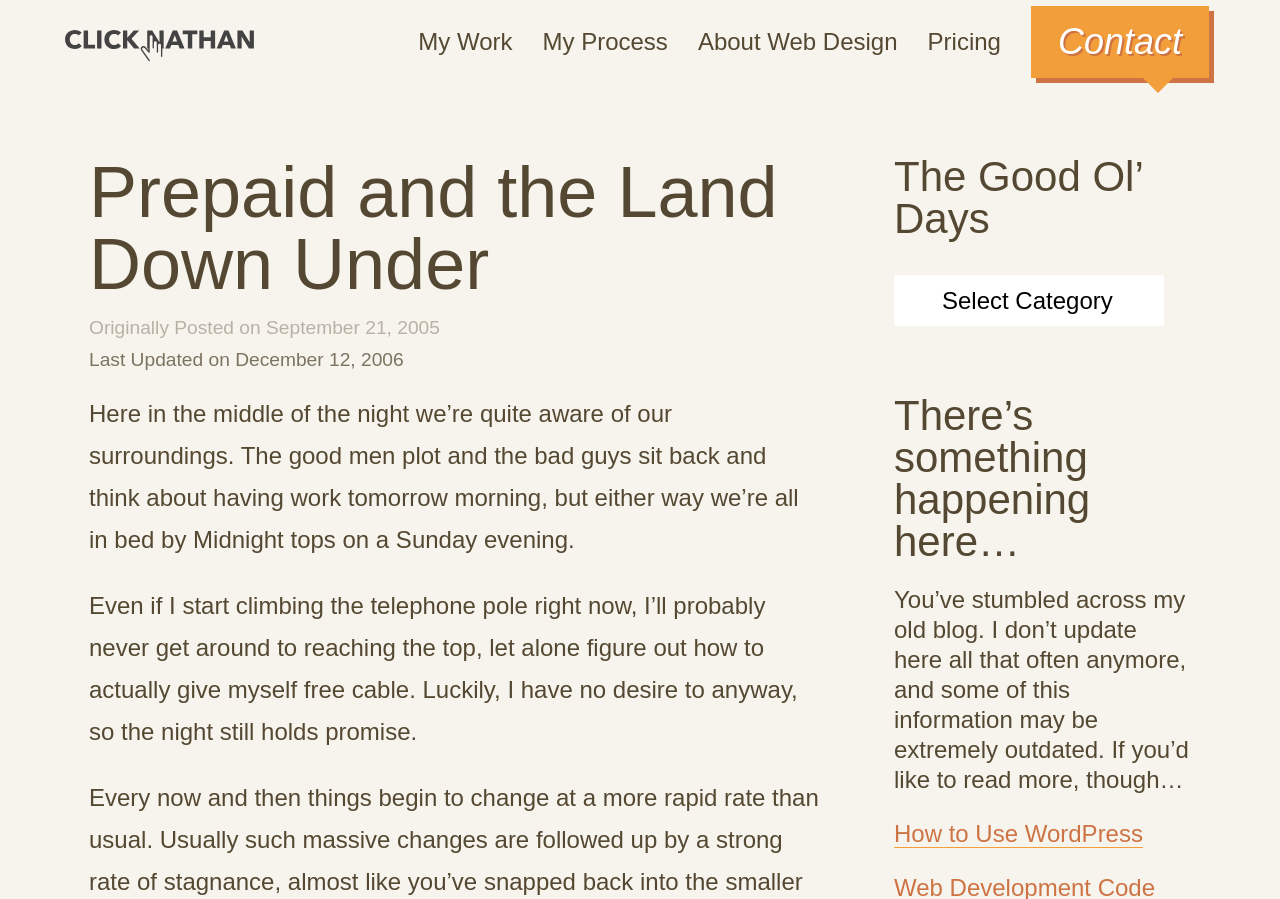Bounding box coordinates are given in the format (top-left x, top-left y, bottom-right x, bottom-right y). All values should be floating point numbers between 0 and 1. Provide the bounding box coordinate for the UI element described as: Contact

[0.805, 0.007, 0.945, 0.087]